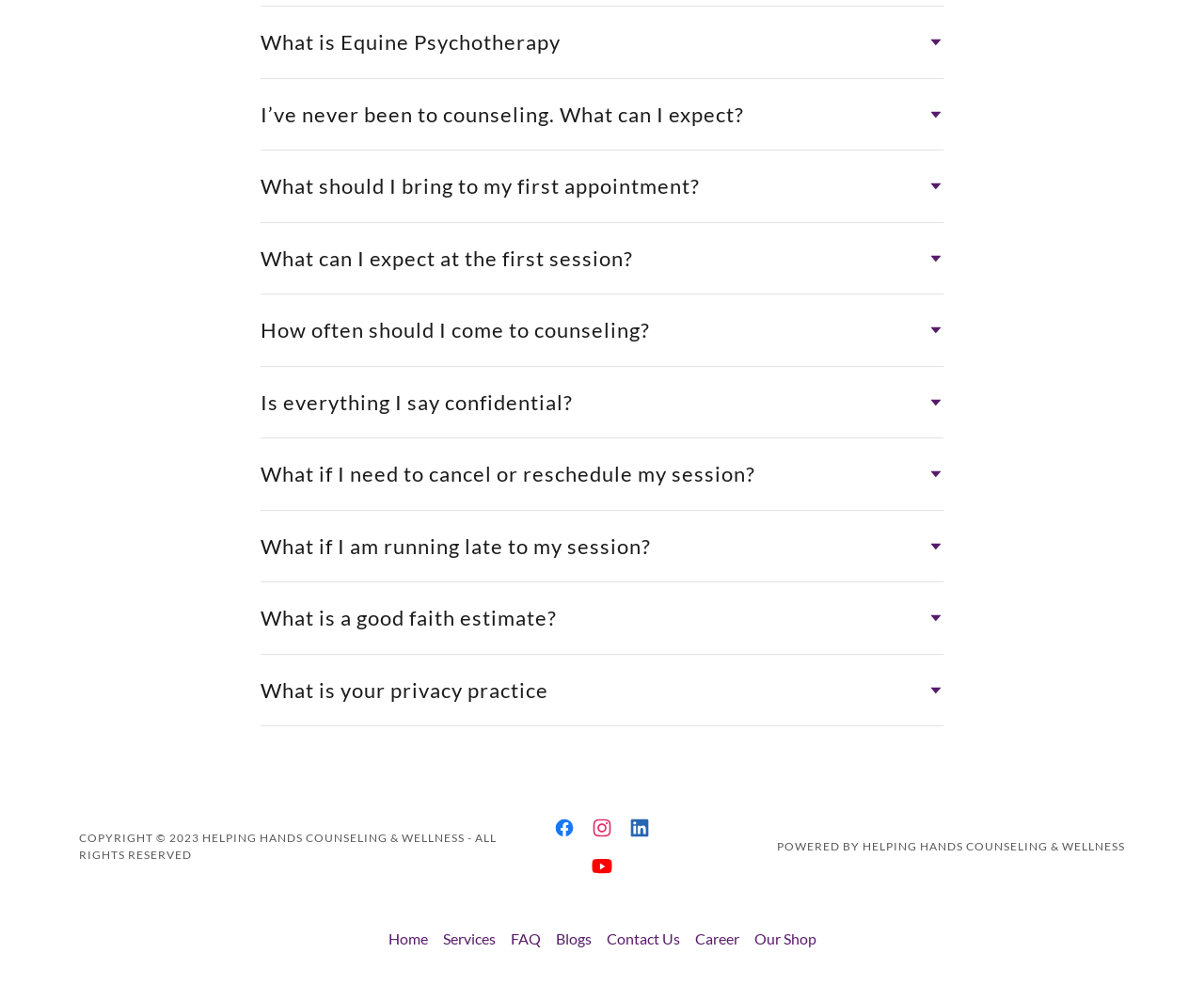What is the last FAQ question?
Using the information from the image, give a concise answer in one word or a short phrase.

What is your privacy practice